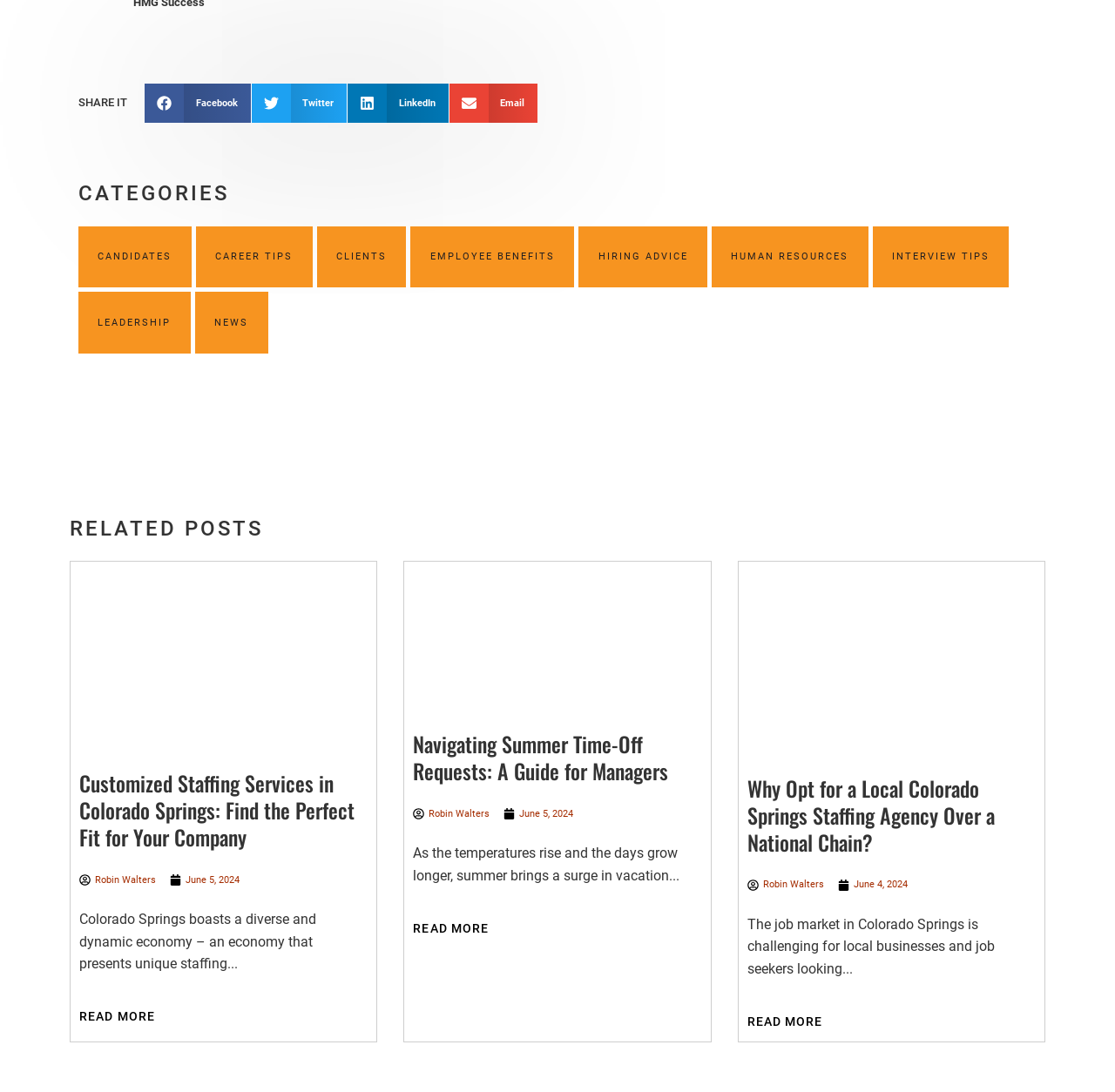Determine the bounding box coordinates for the HTML element described here: "Hiring Advice".

[0.536, 0.204, 0.617, 0.214]